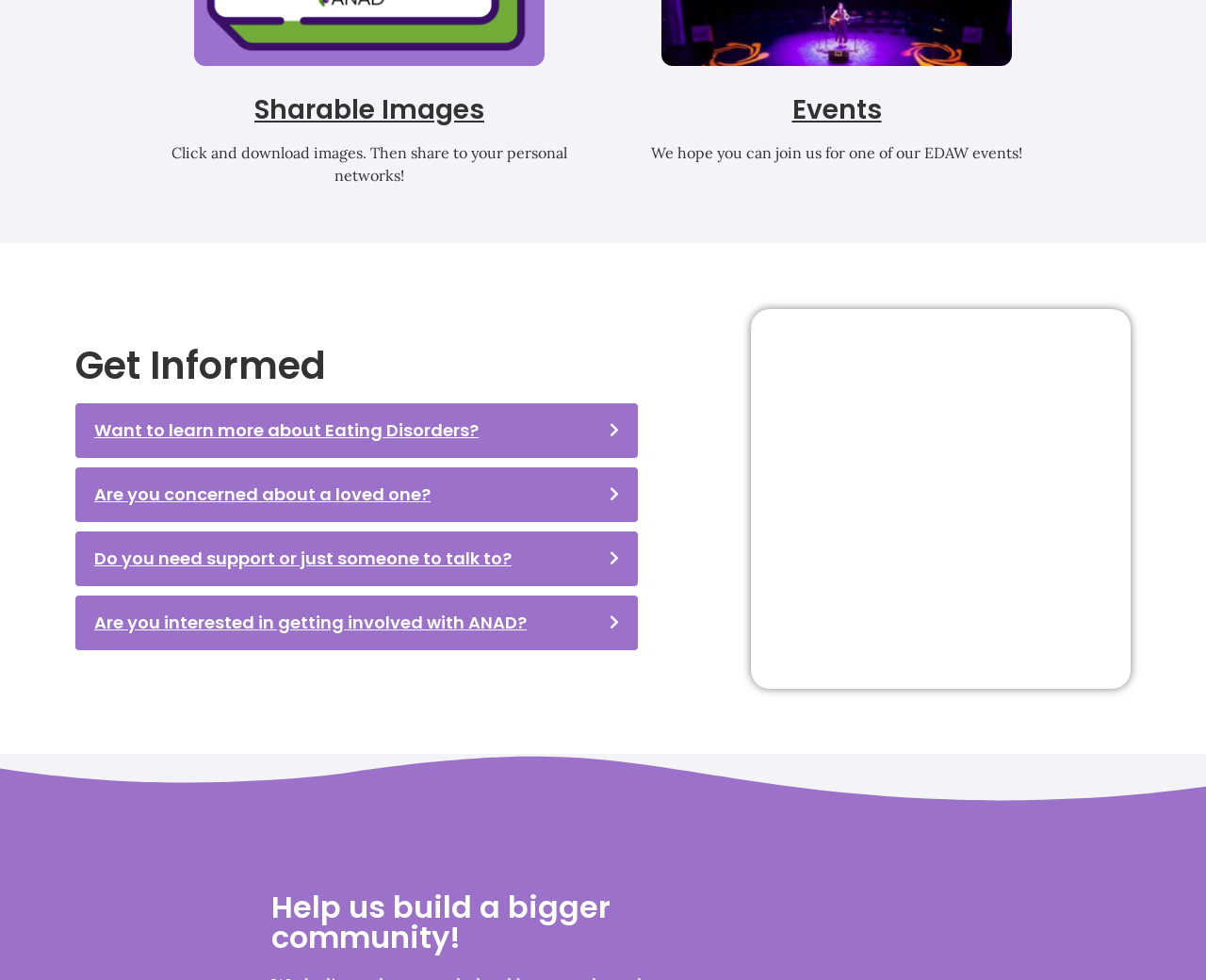Locate the bounding box coordinates of the clickable region necessary to complete the following instruction: "Explore the Heaven Books". Provide the coordinates in the format of four float numbers between 0 and 1, i.e., [left, top, right, bottom].

None